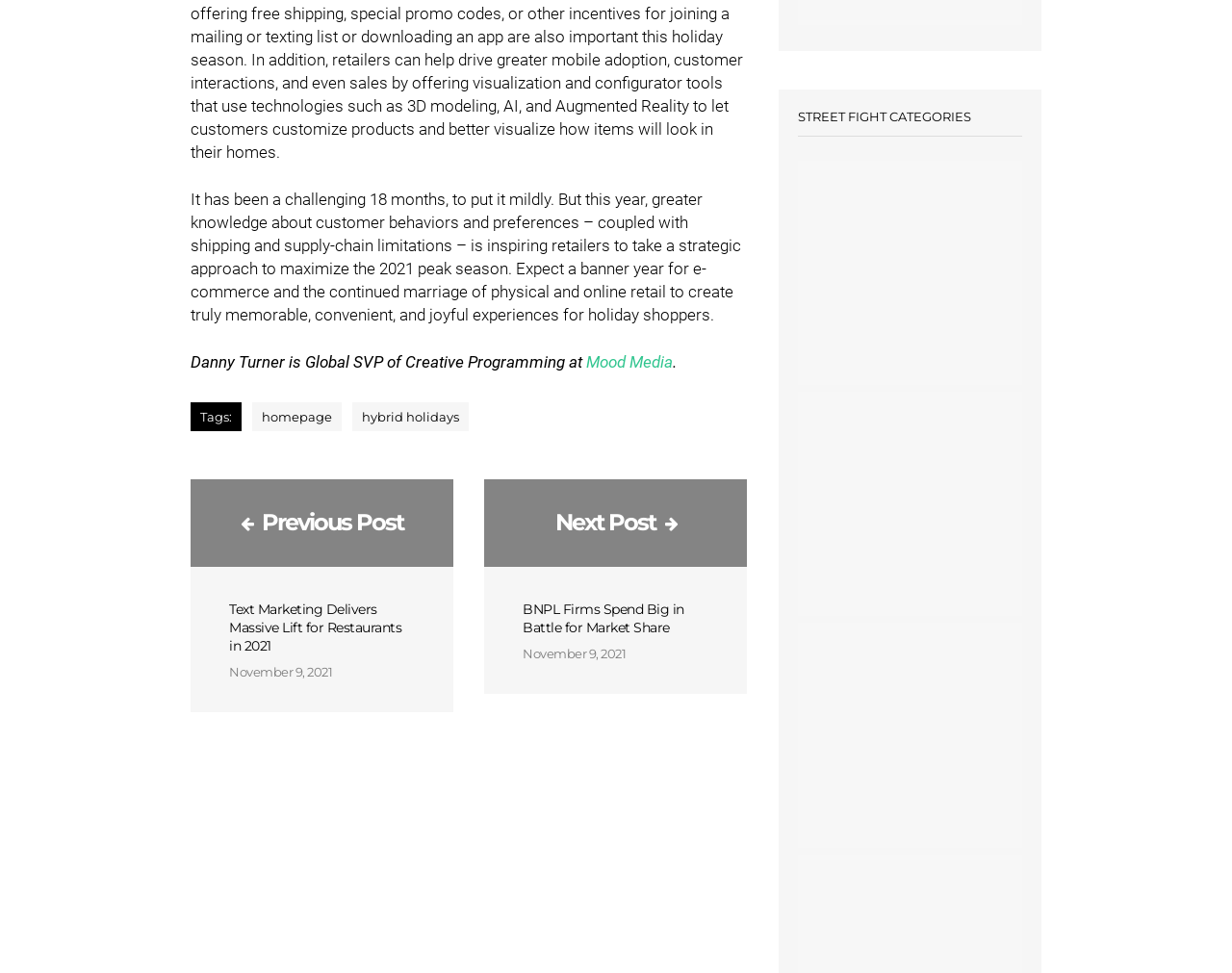Based on the element description: "homepage", identify the bounding box coordinates for this UI element. The coordinates must be four float numbers between 0 and 1, listed as [left, top, right, bottom].

[0.205, 0.413, 0.277, 0.443]